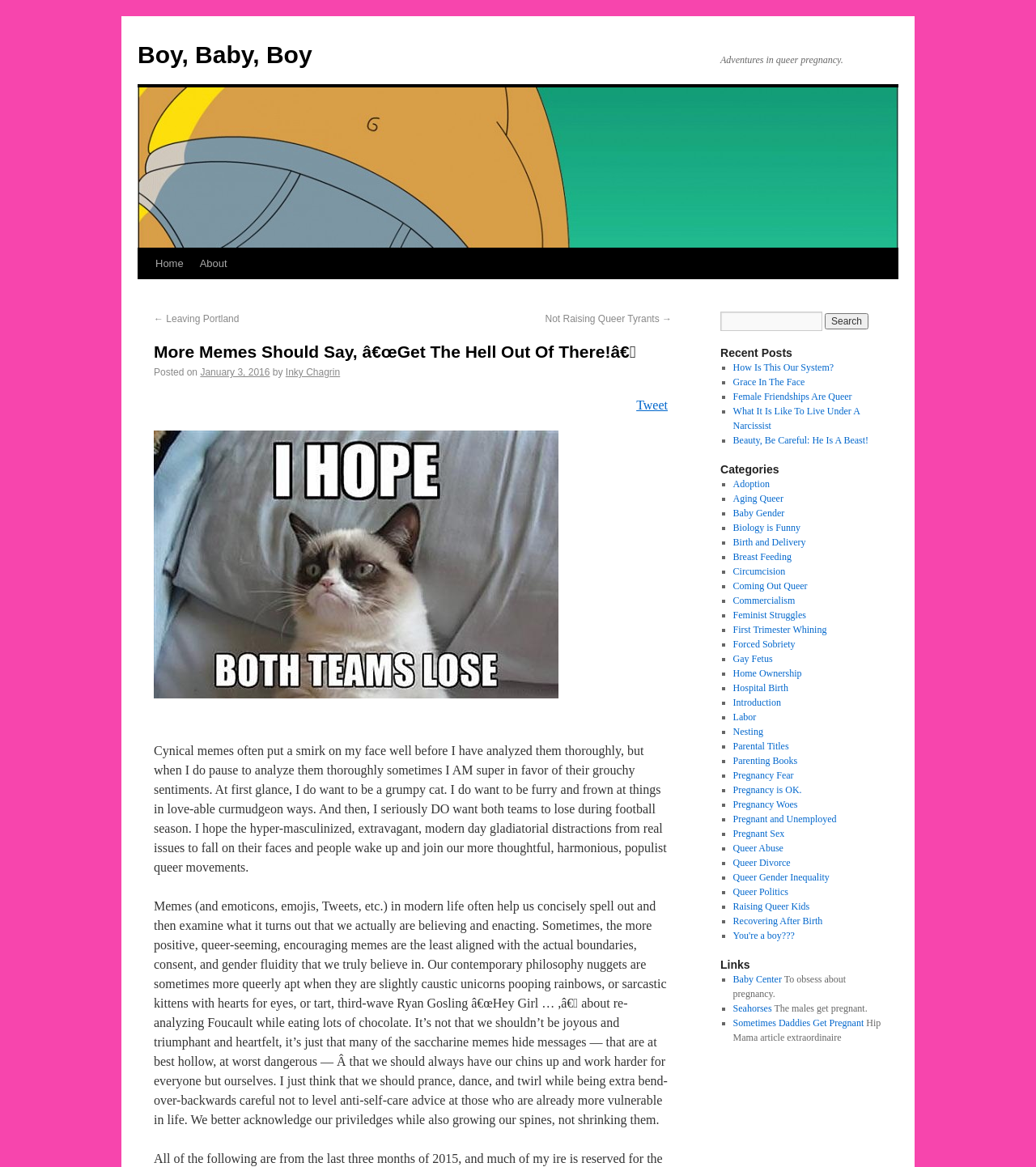Look at the image and give a detailed response to the following question: What is the date of the blog post?

The date of the blog post is obtained from the link element with the text 'January 3, 2016' which is located below the title of the blog post.